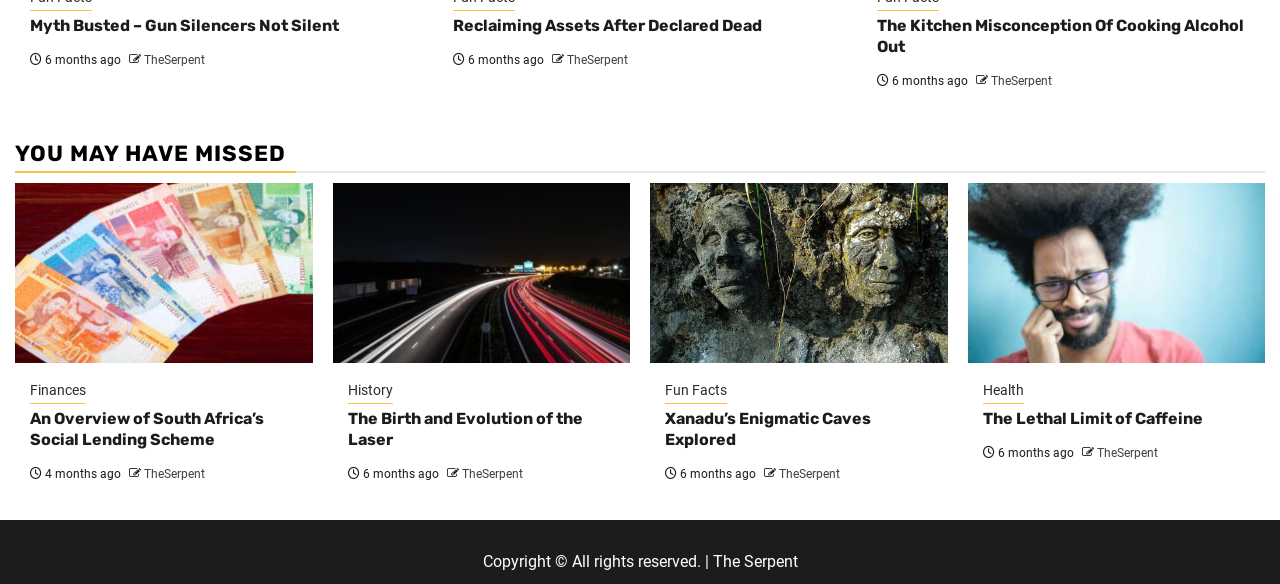Identify the bounding box coordinates of the element to click to follow this instruction: 'Read the 'The Birth and Evolution of the Laser' article'. Ensure the coordinates are four float values between 0 and 1, provided as [left, top, right, bottom].

[0.271, 0.7, 0.455, 0.768]